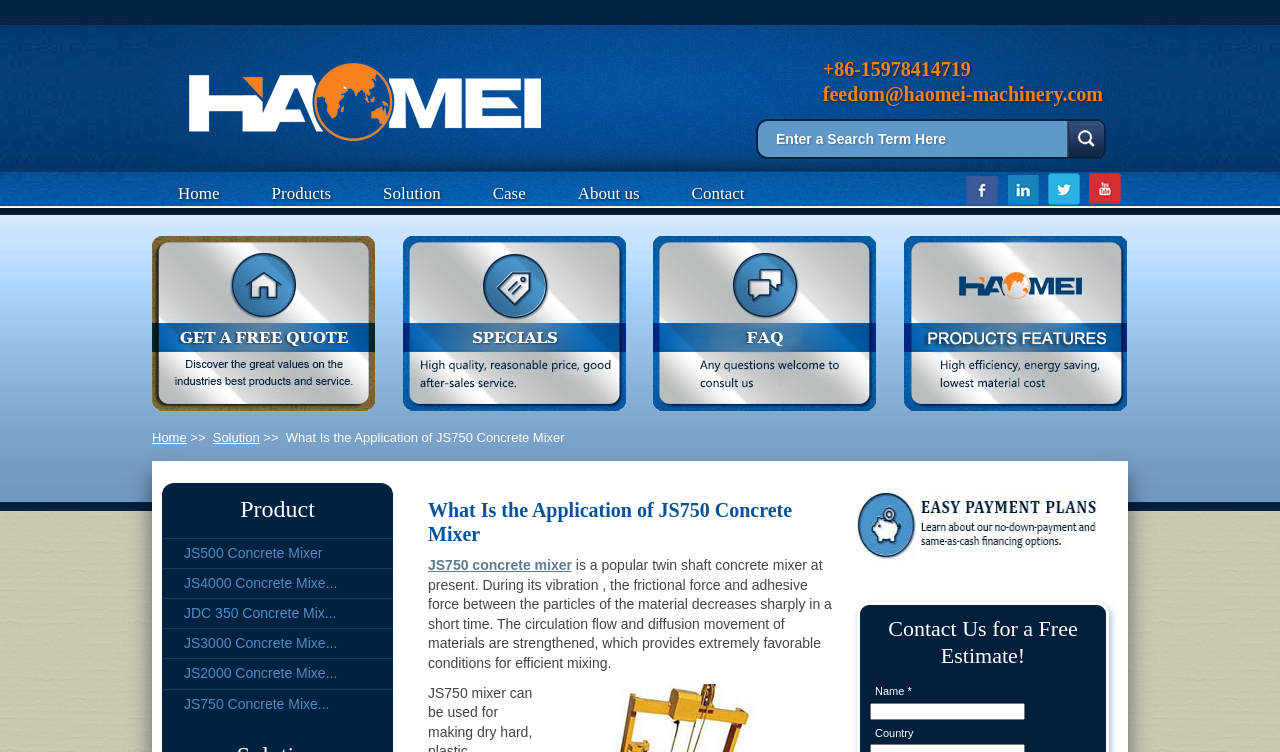Please specify the bounding box coordinates of the element that should be clicked to execute the given instruction: 'View JS750 concrete mixer details'. Ensure the coordinates are four float numbers between 0 and 1, expressed as [left, top, right, bottom].

[0.334, 0.741, 0.447, 0.762]